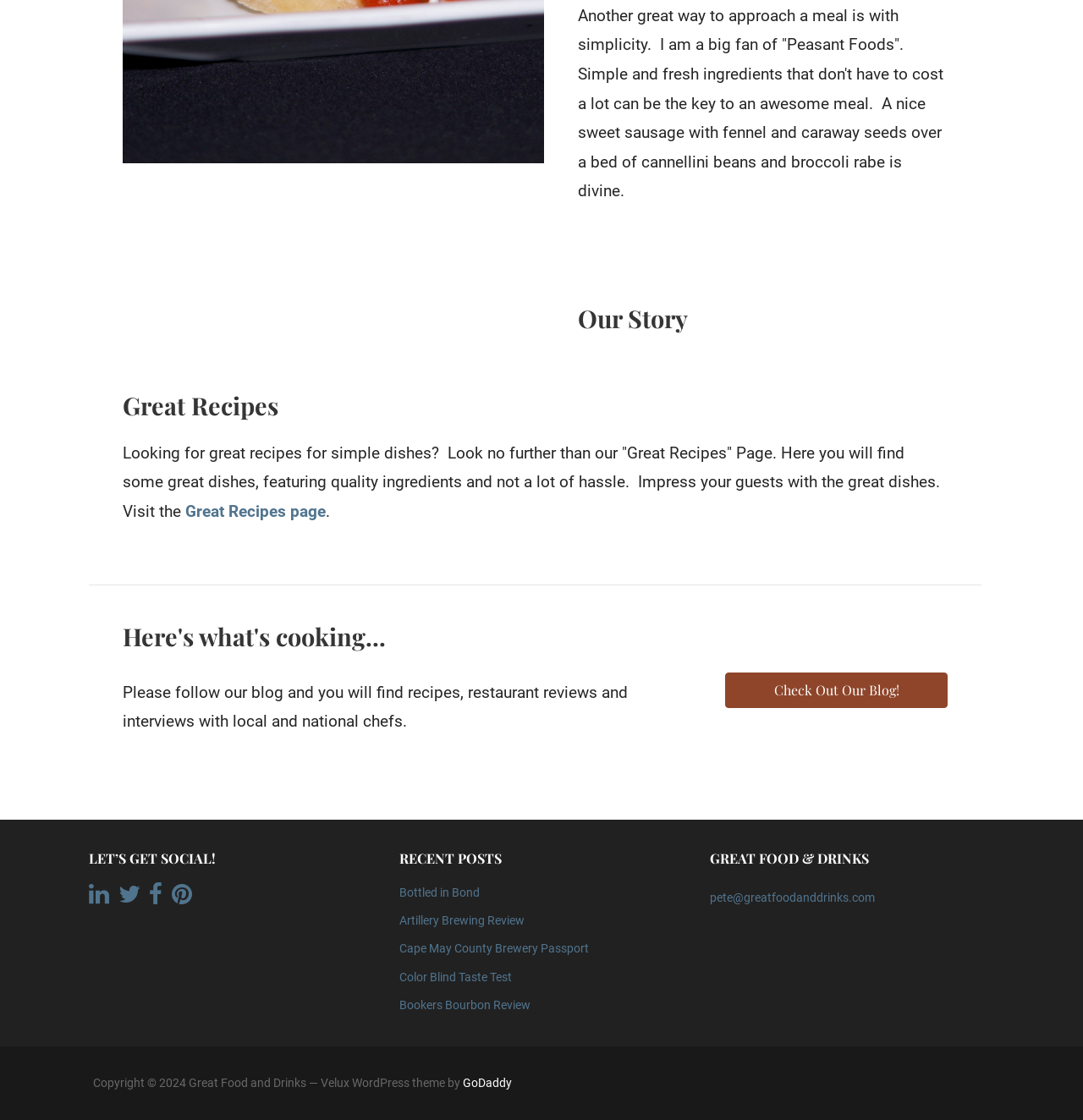Use a single word or phrase to answer this question: 
What is the name of the blog?

Great Food and Drinks